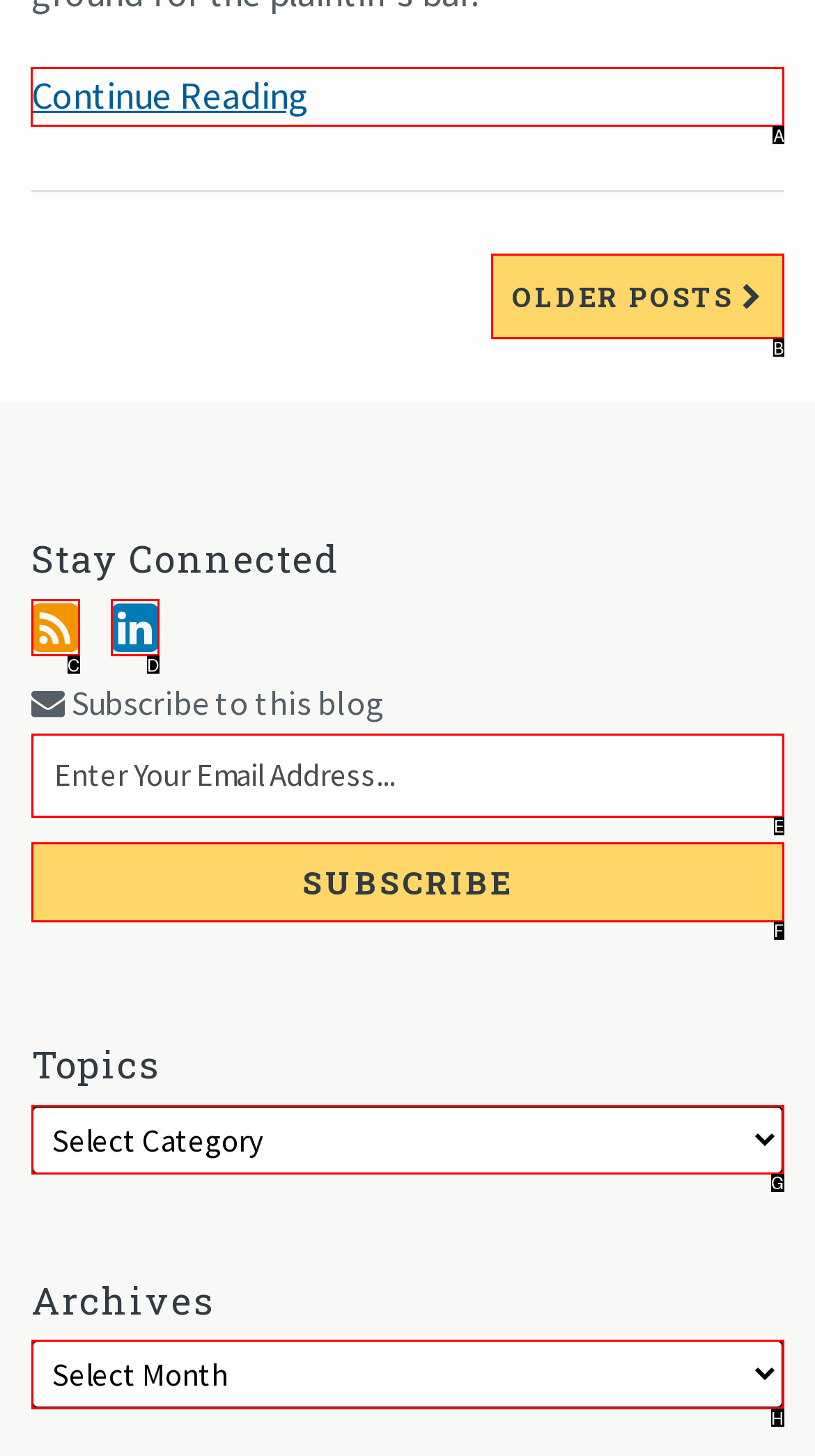Indicate which lettered UI element to click to fulfill the following task: Read the full article
Provide the letter of the correct option.

A